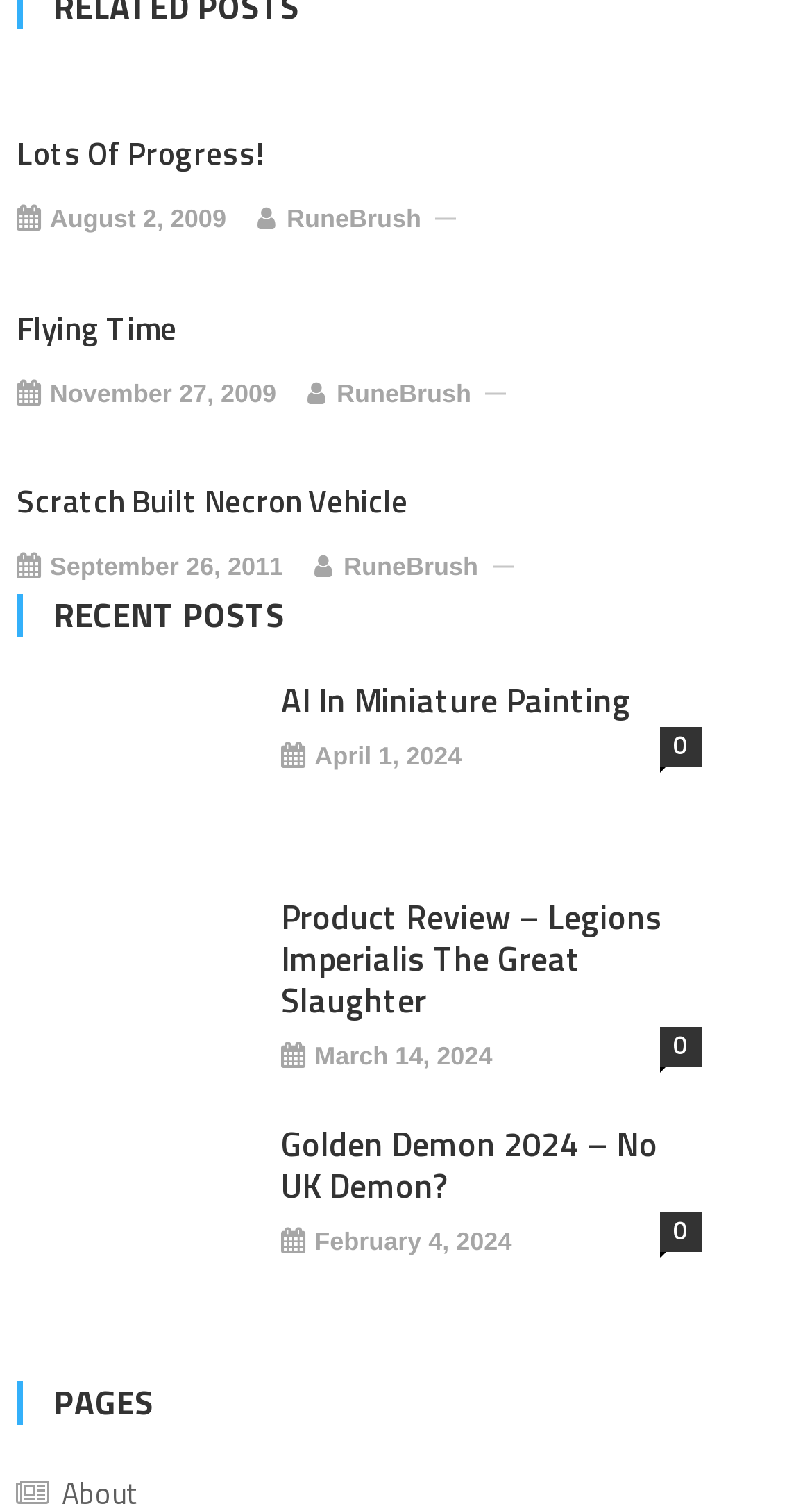Who is the author of the posts?
Use the screenshot to answer the question with a single word or phrase.

RuneBrush